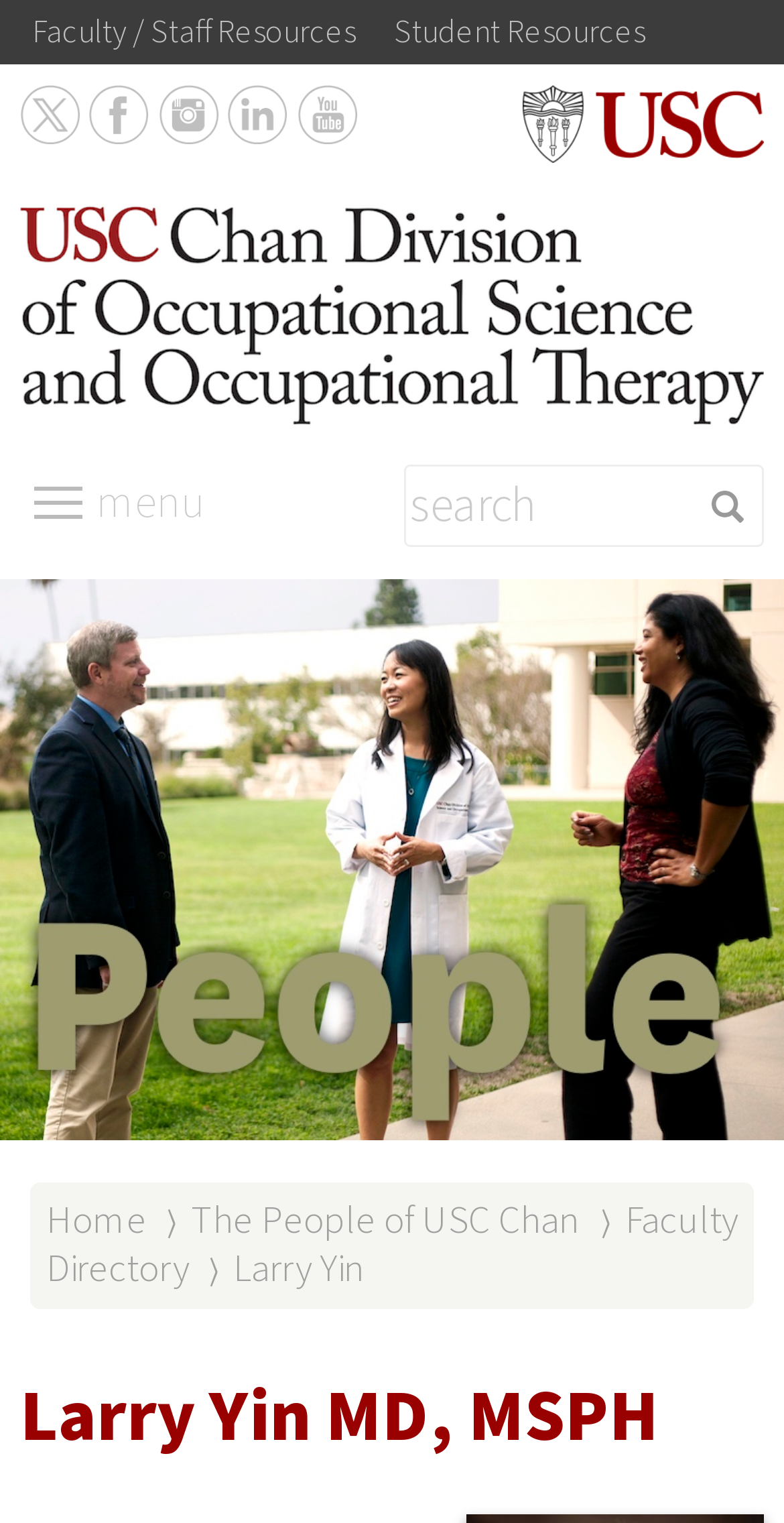How many social media links are there?
Utilize the information in the image to give a detailed answer to the question.

I counted the number of social media links by looking at the links with images, which are X/Twitter, Facebook, Instagram, LinkedIn, and YouTube.